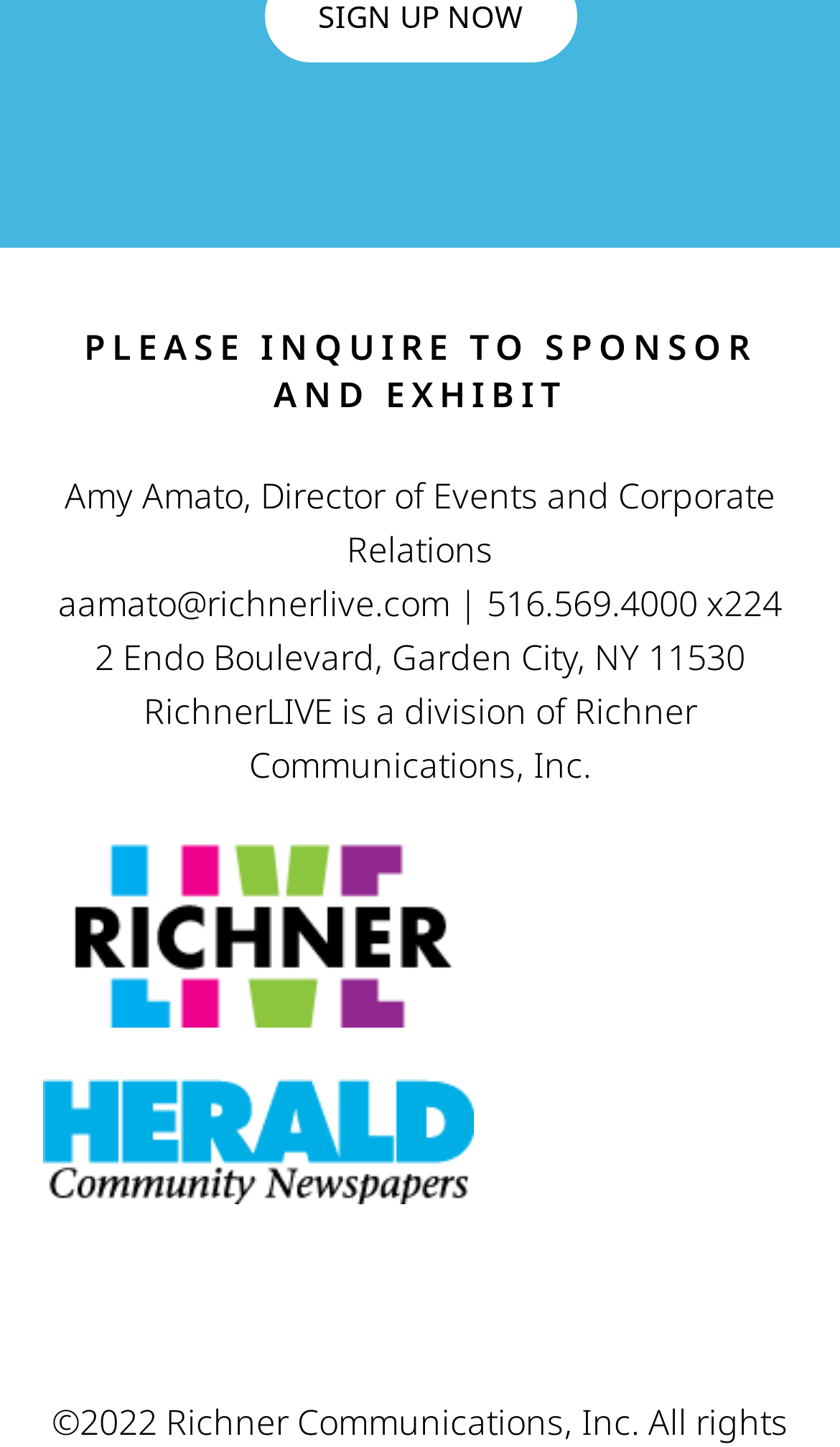What is the address of RichnerLIVE?
Look at the screenshot and respond with a single word or phrase.

2 Endo Boulevard, Garden City, NY 11530